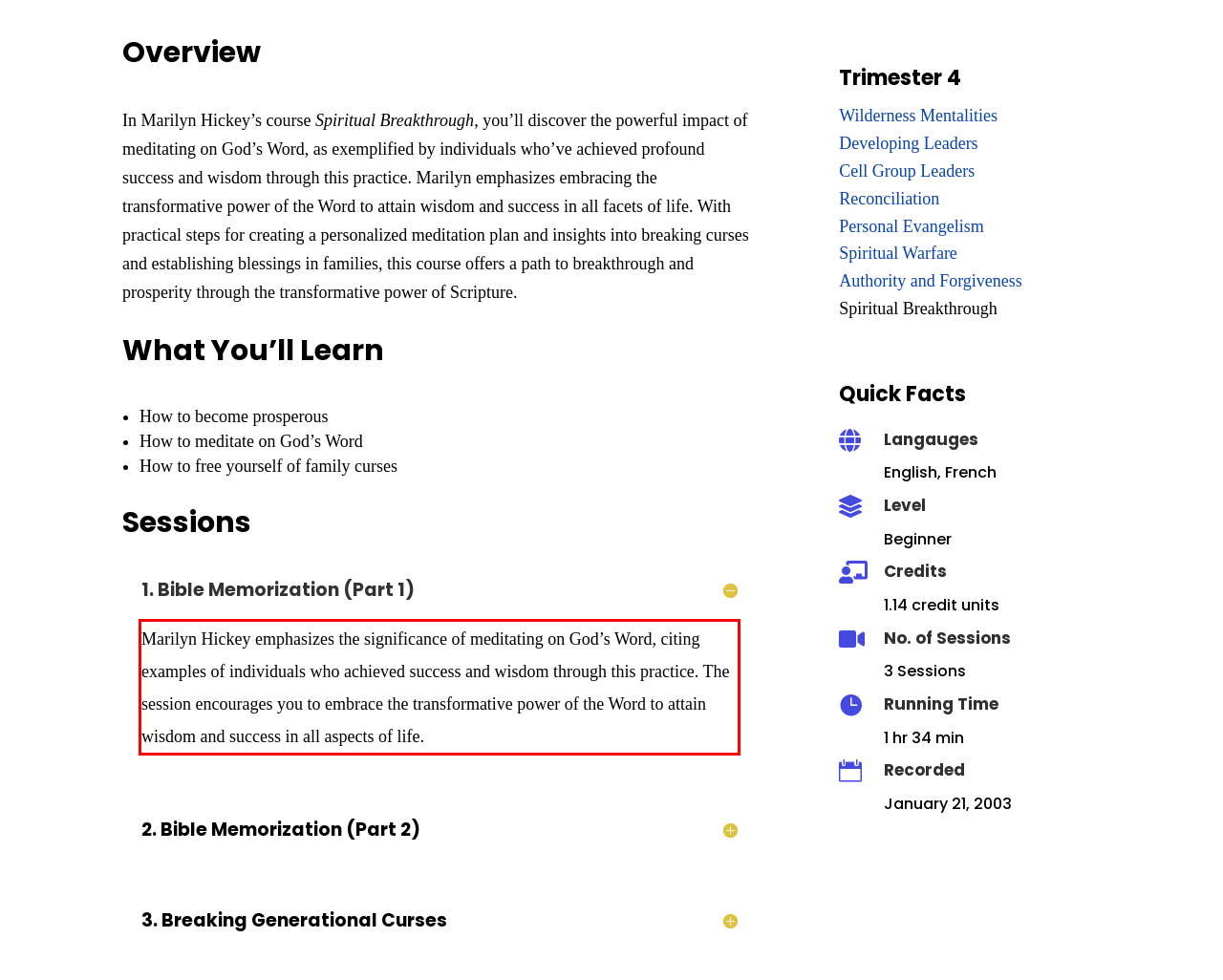Your task is to recognize and extract the text content from the UI element enclosed in the red bounding box on the webpage screenshot.

Marilyn Hickey emphasizes the significance of meditating on God’s Word, citing examples of individuals who achieved success and wisdom through this practice. The session encourages you to embrace the transformative power of the Word to attain wisdom and success in all aspects of life.